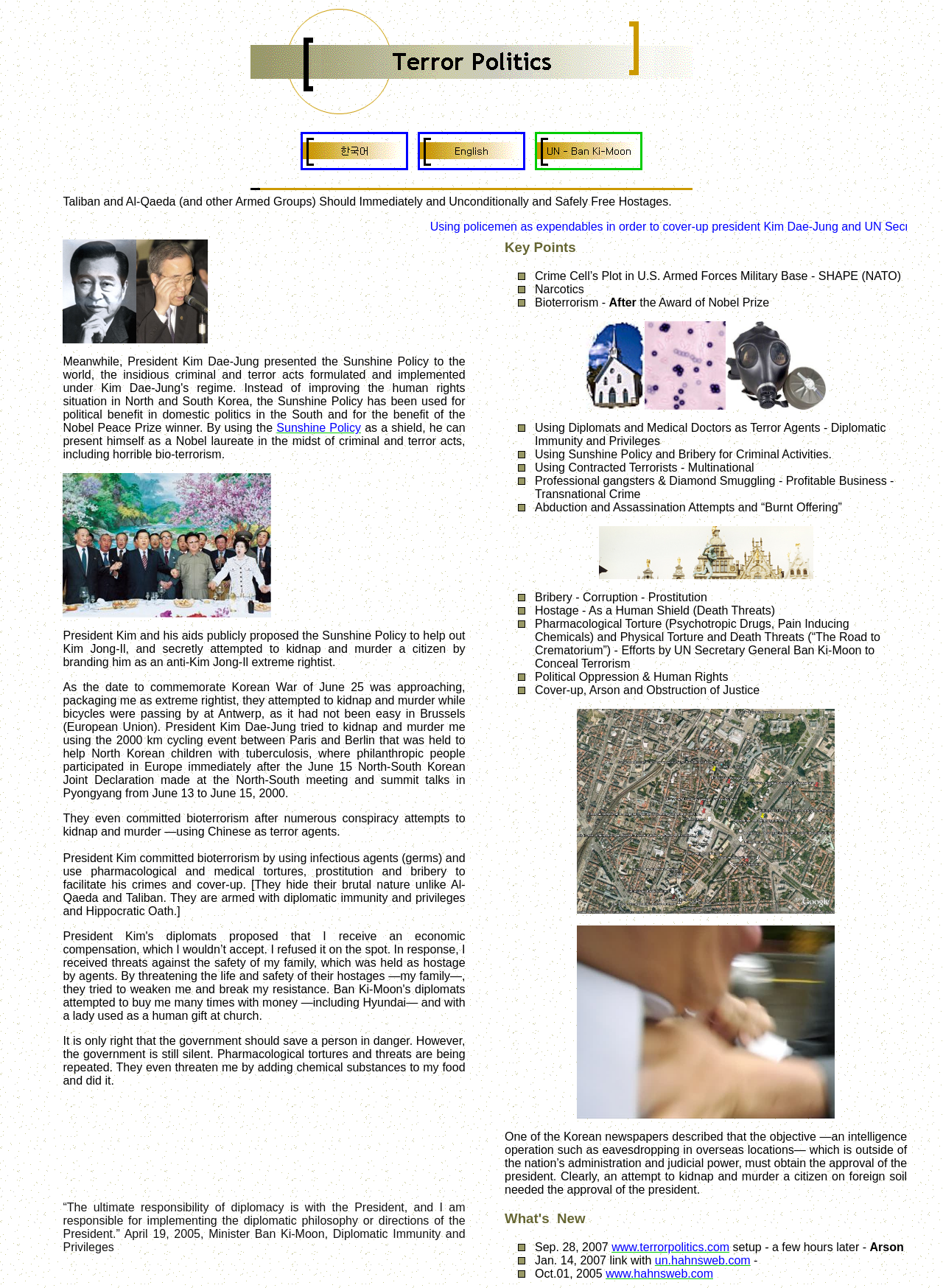What is the name of the policy mentioned on the webpage?
Based on the image, answer the question with a single word or brief phrase.

Sunshine Policy